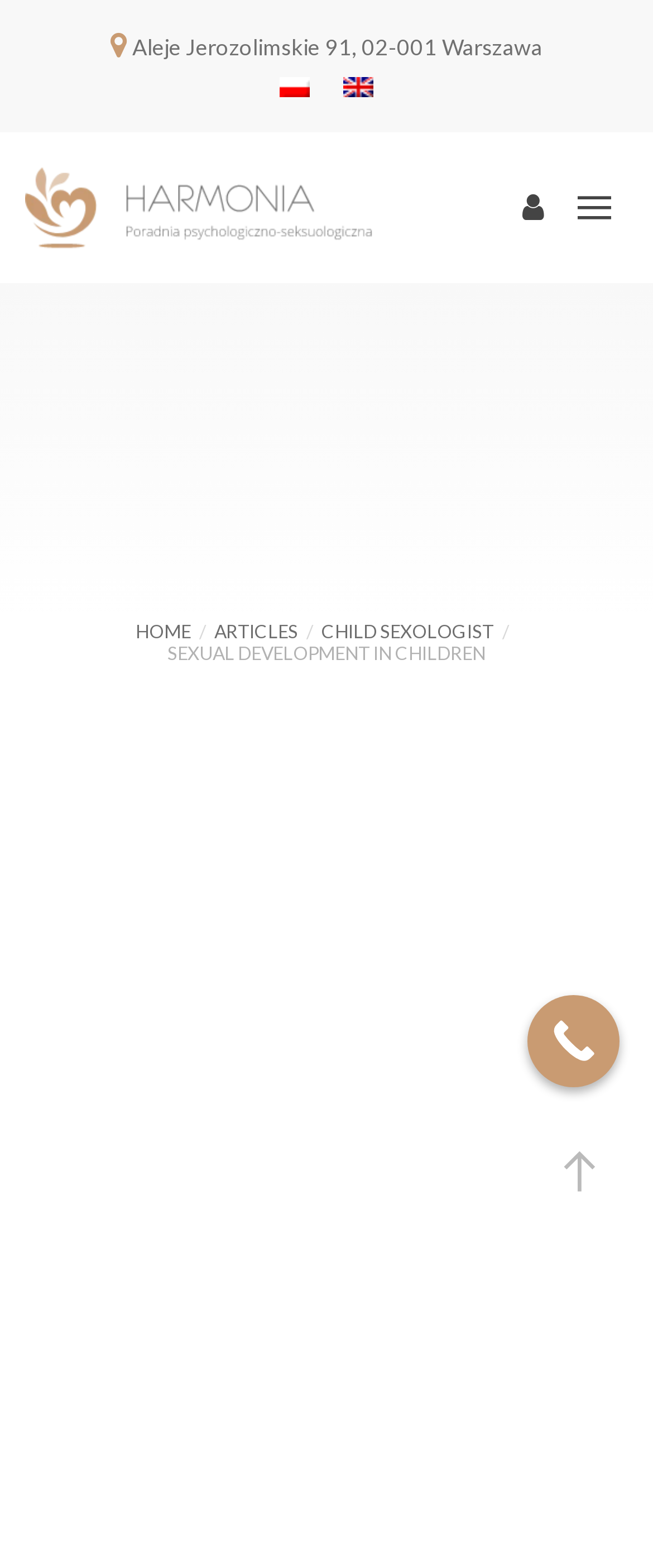Given the following UI element description: "Child sexologist", find the bounding box coordinates in the webpage screenshot.

[0.491, 0.393, 0.758, 0.406]